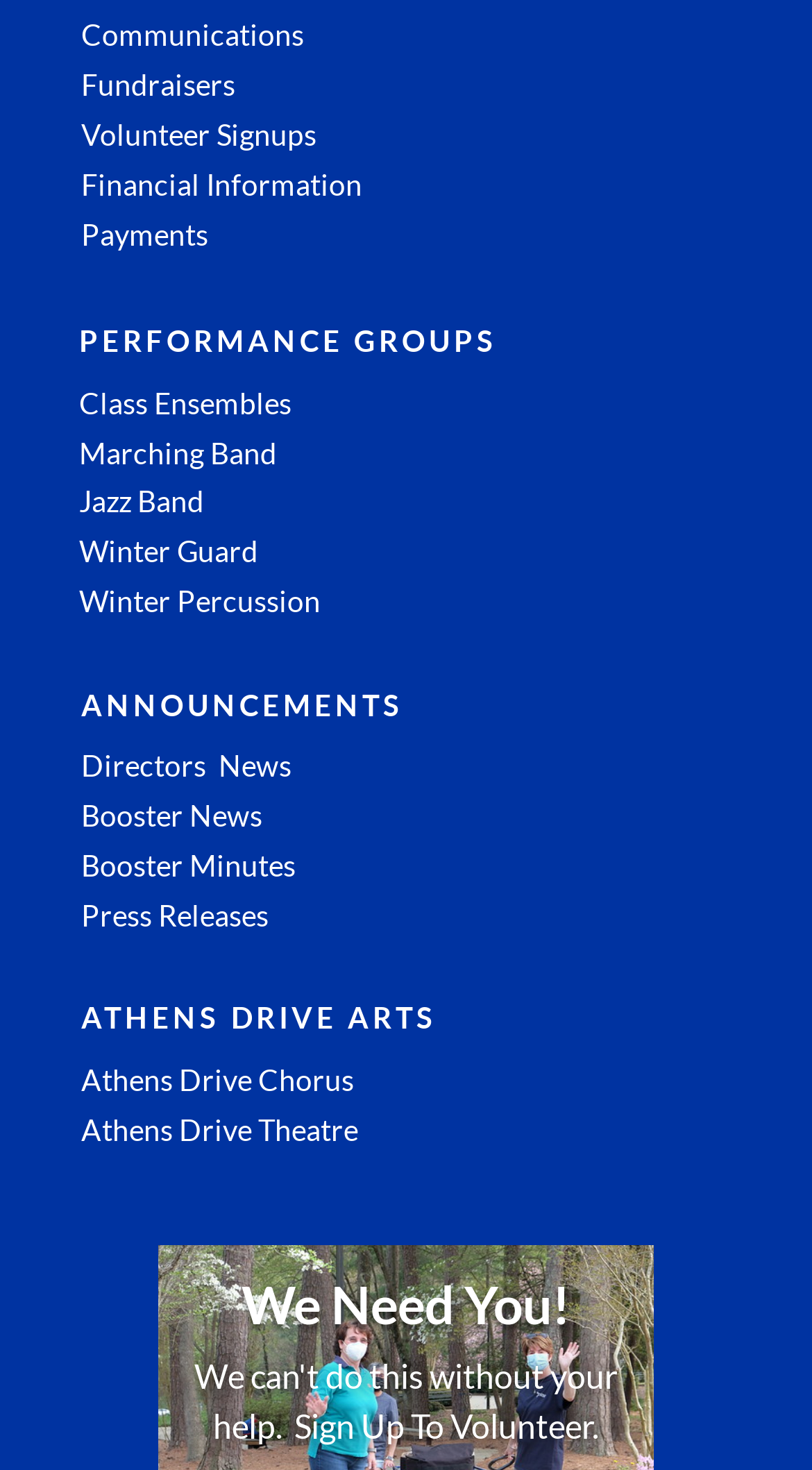Determine the bounding box coordinates of the region I should click to achieve the following instruction: "View Communications". Ensure the bounding box coordinates are four float numbers between 0 and 1, i.e., [left, top, right, bottom].

[0.1, 0.012, 0.374, 0.036]